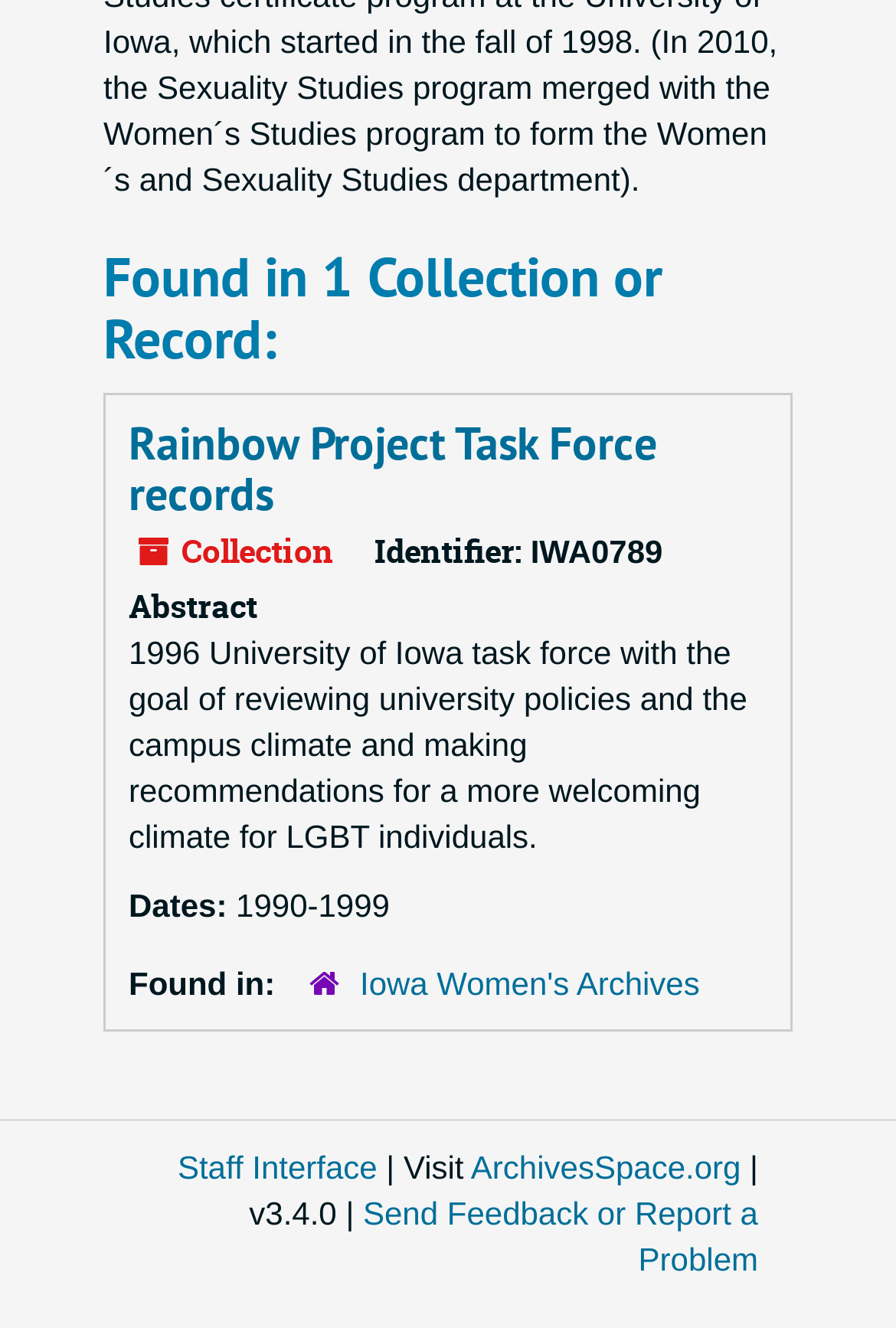What is the name of the task force?
Look at the webpage screenshot and answer the question with a detailed explanation.

I found the answer by looking at the heading 'Rainbow Project Task Force records' and the link with the same text, which suggests that it is the name of the task force.